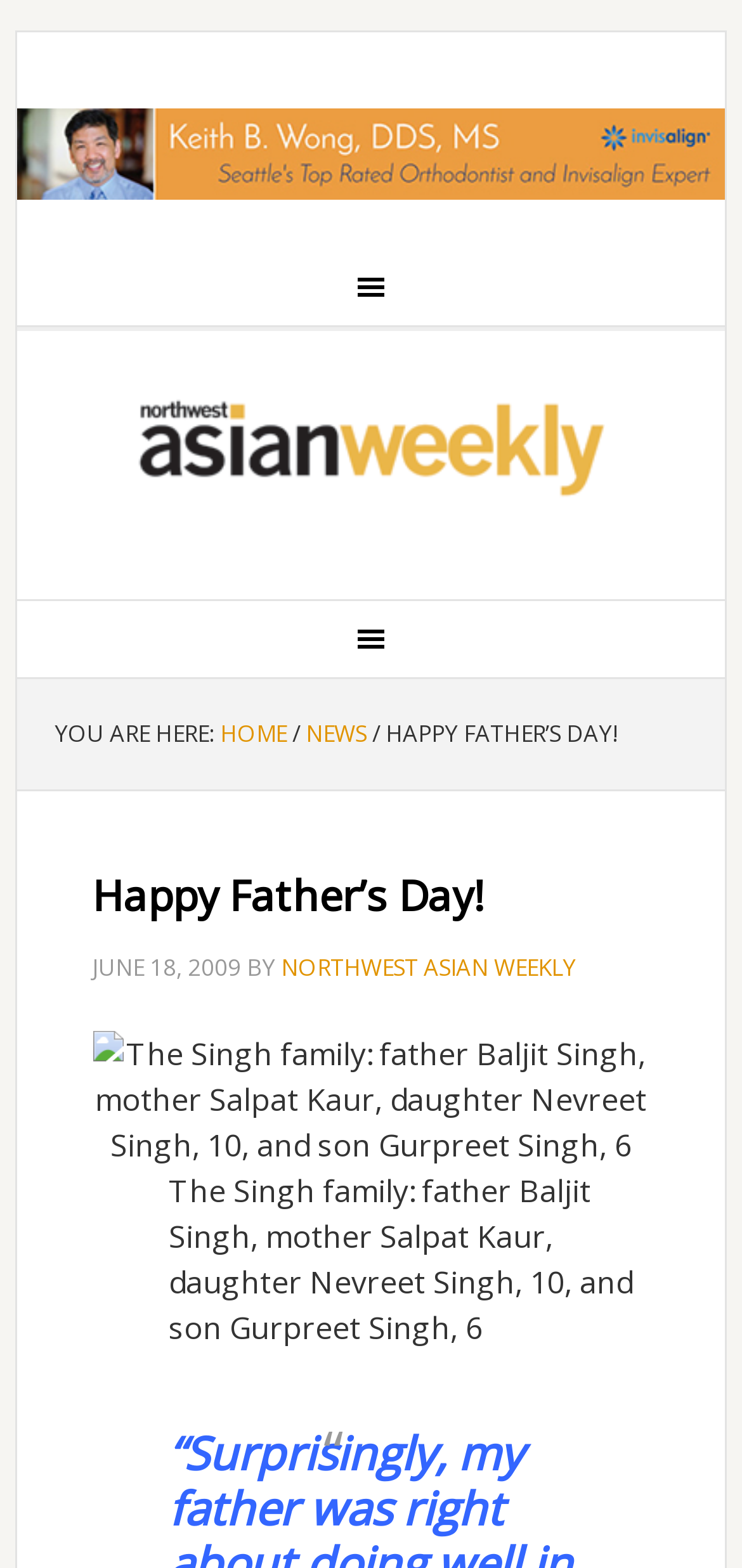Use the details in the image to answer the question thoroughly: 
What is the date of the article?

I found the date of the article by looking at the time element below the main heading, which says 'JUNE 18, 2009'.